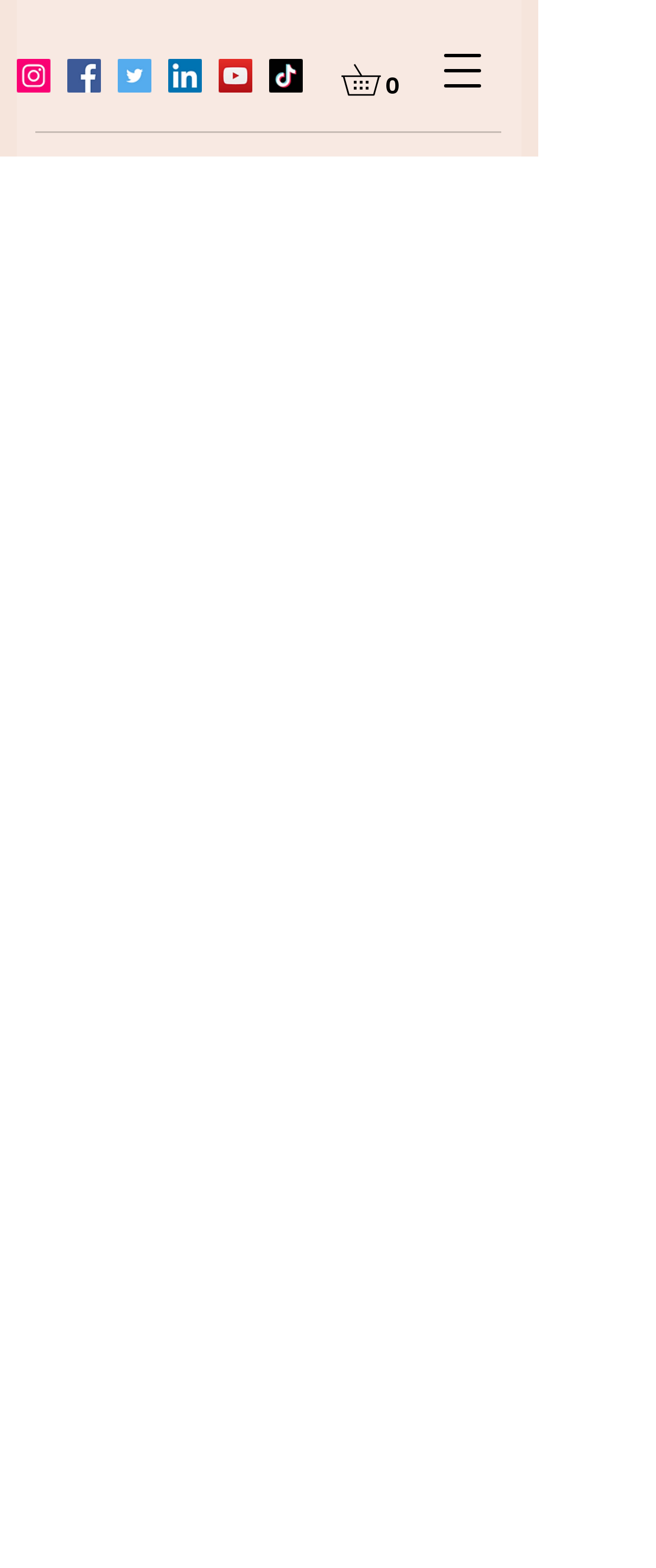What is the purpose of the button at the top right corner?
Look at the image and construct a detailed response to the question.

The button 'Open navigation menu' has a popup dialog, suggesting that it is used to open a navigation menu.